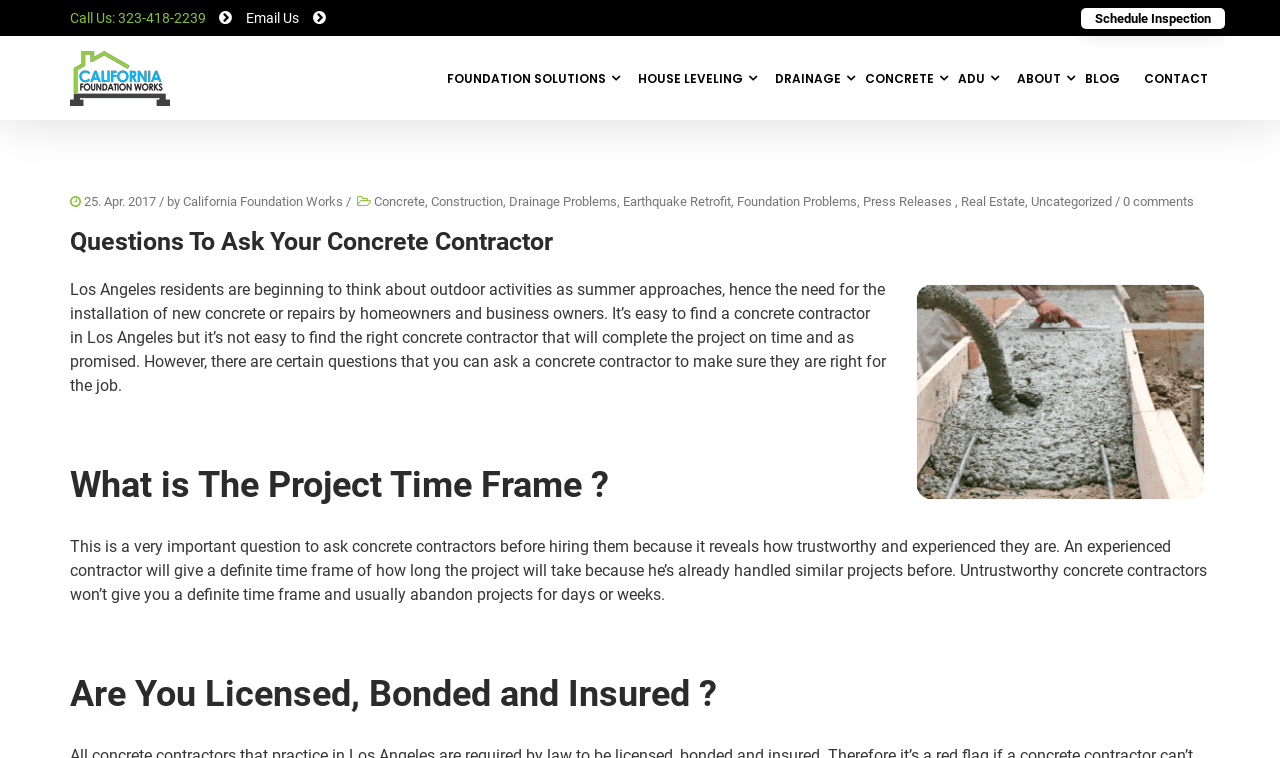Identify and provide the text content of the webpage's primary headline.

Questions To Ask Your Concrete Contractor